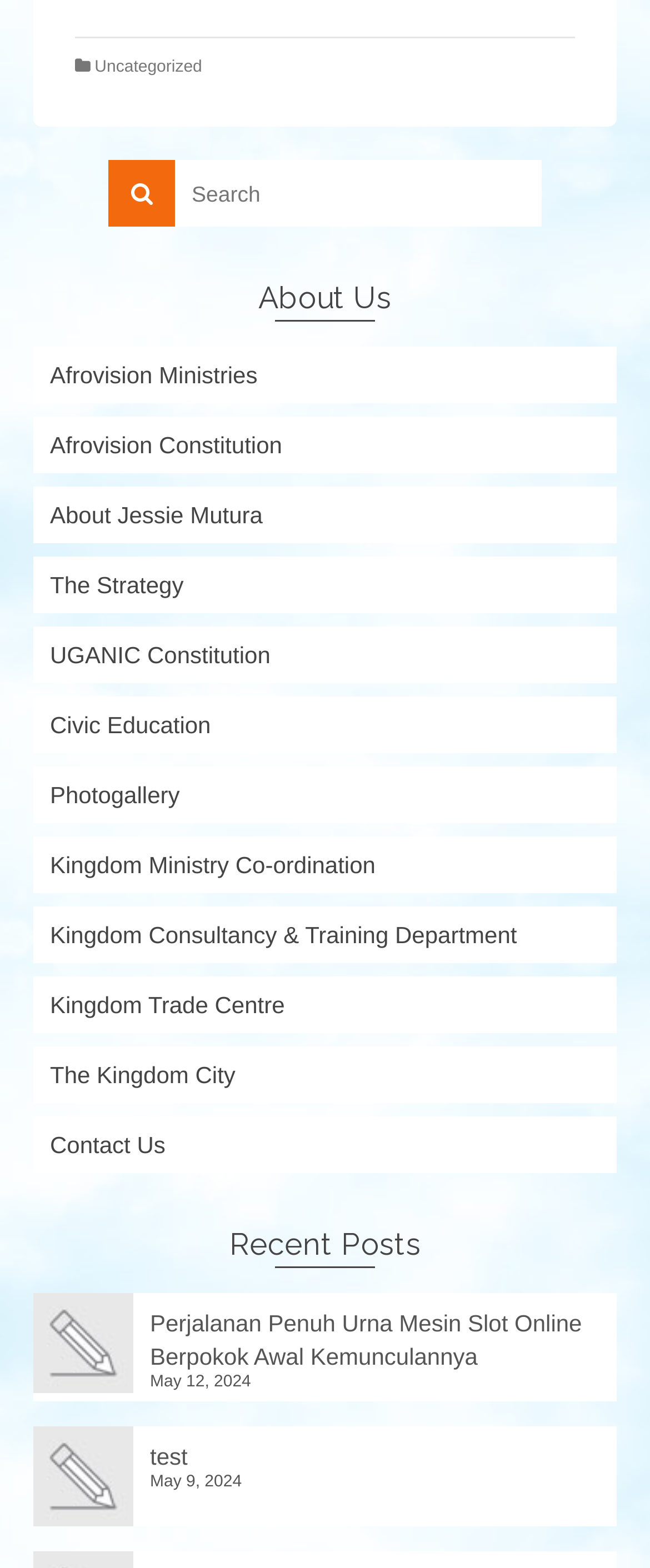Please specify the bounding box coordinates for the clickable region that will help you carry out the instruction: "read recent post Perjalanan Penuh Urna Mesin Slot Online Berpokok Awal Kemunculannya".

[0.051, 0.825, 0.949, 0.876]